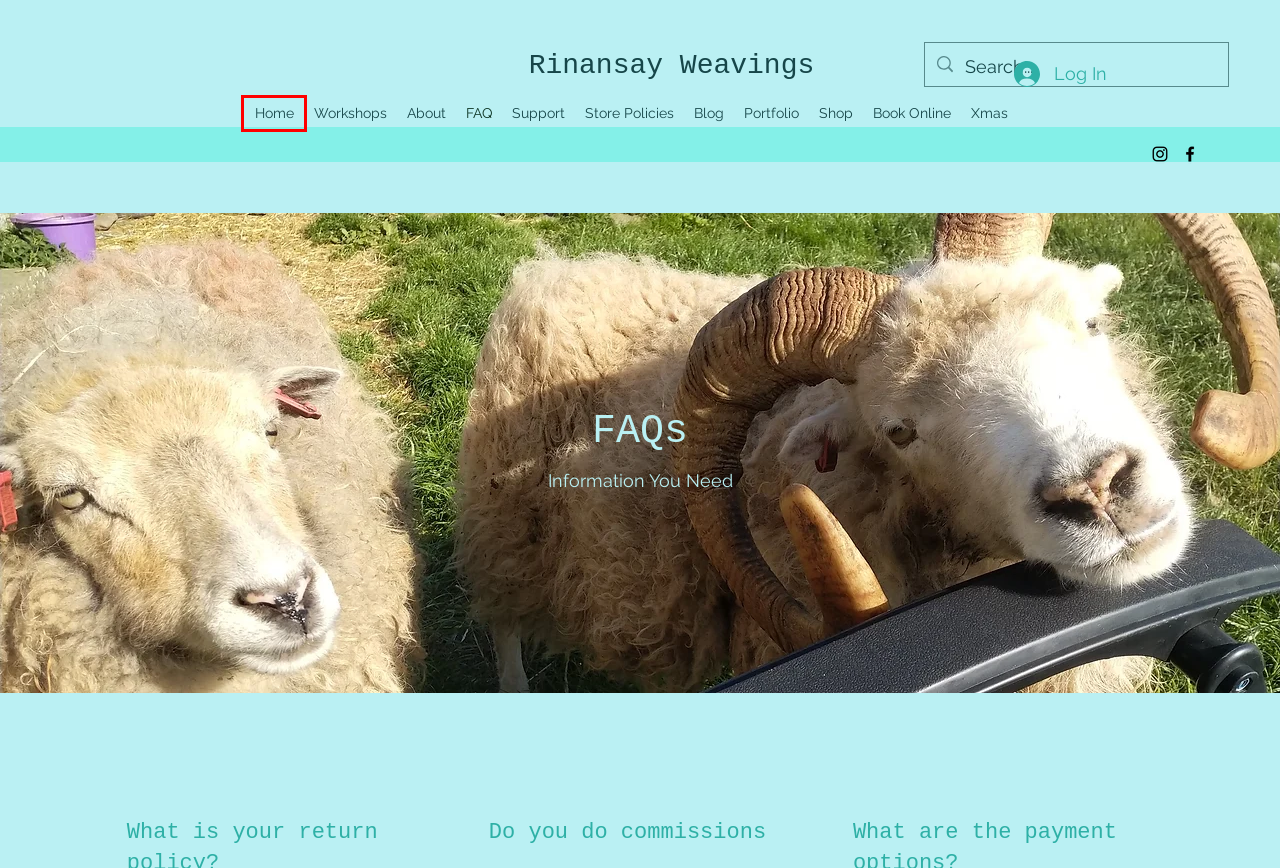You are given a screenshot of a webpage with a red rectangle bounding box. Choose the best webpage description that matches the new webpage after clicking the element in the bounding box. Here are the candidates:
A. Xmas | Rinansay Weavings
B. Support | Rinansay Weavings
C. Hand Woven Woollen Products | Rinansay Weavings
D. About | Rinansay Weavings
E. Store Policies | Rinansay Weavings
F. Blog | Rinansay Weavings
G. Shop | Rinansay Weavings
H. Workshops | Rinansay Weavings

C